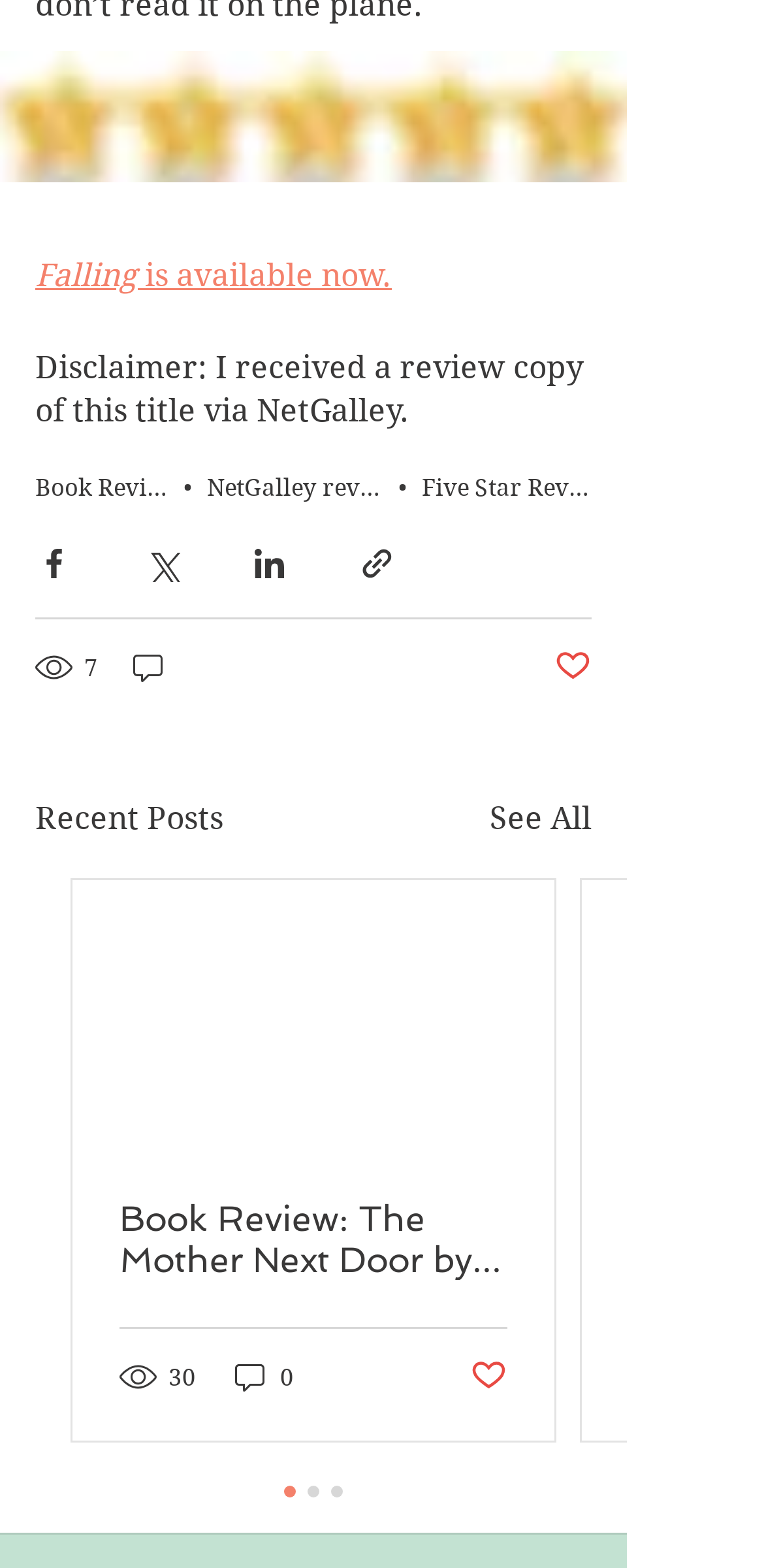Find and indicate the bounding box coordinates of the region you should select to follow the given instruction: "Read the 'Disclaimer'".

[0.046, 0.222, 0.774, 0.274]